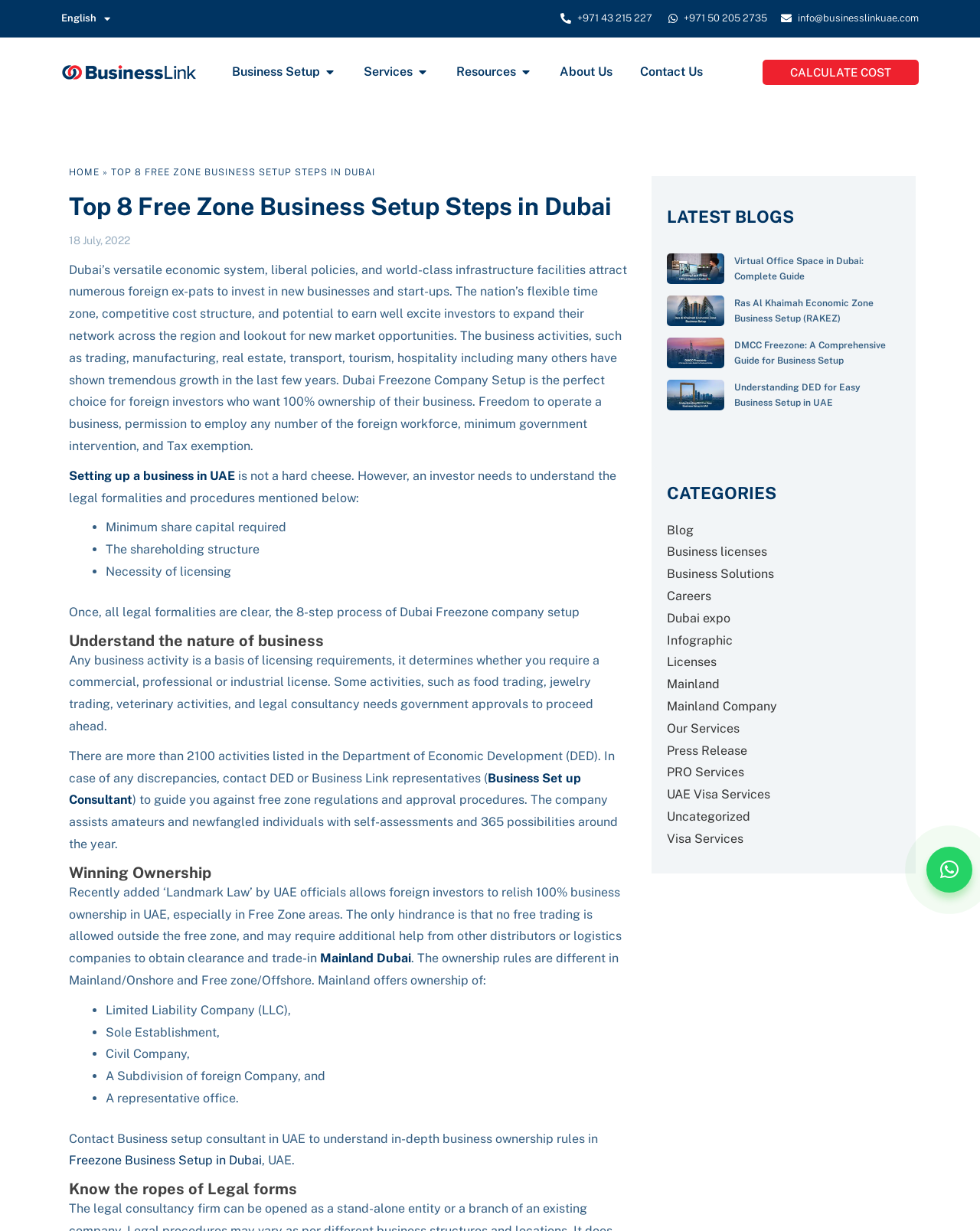Please provide a comprehensive response to the question based on the details in the image: What is the language of the webpage?

I determined the language of the webpage by looking at the language options provided at the top of the page, which are 'English' and 'العربية'. The presence of these options suggests that the webpage is available in multiple languages, and since 'English' is the first option, it is likely the default language of the webpage.